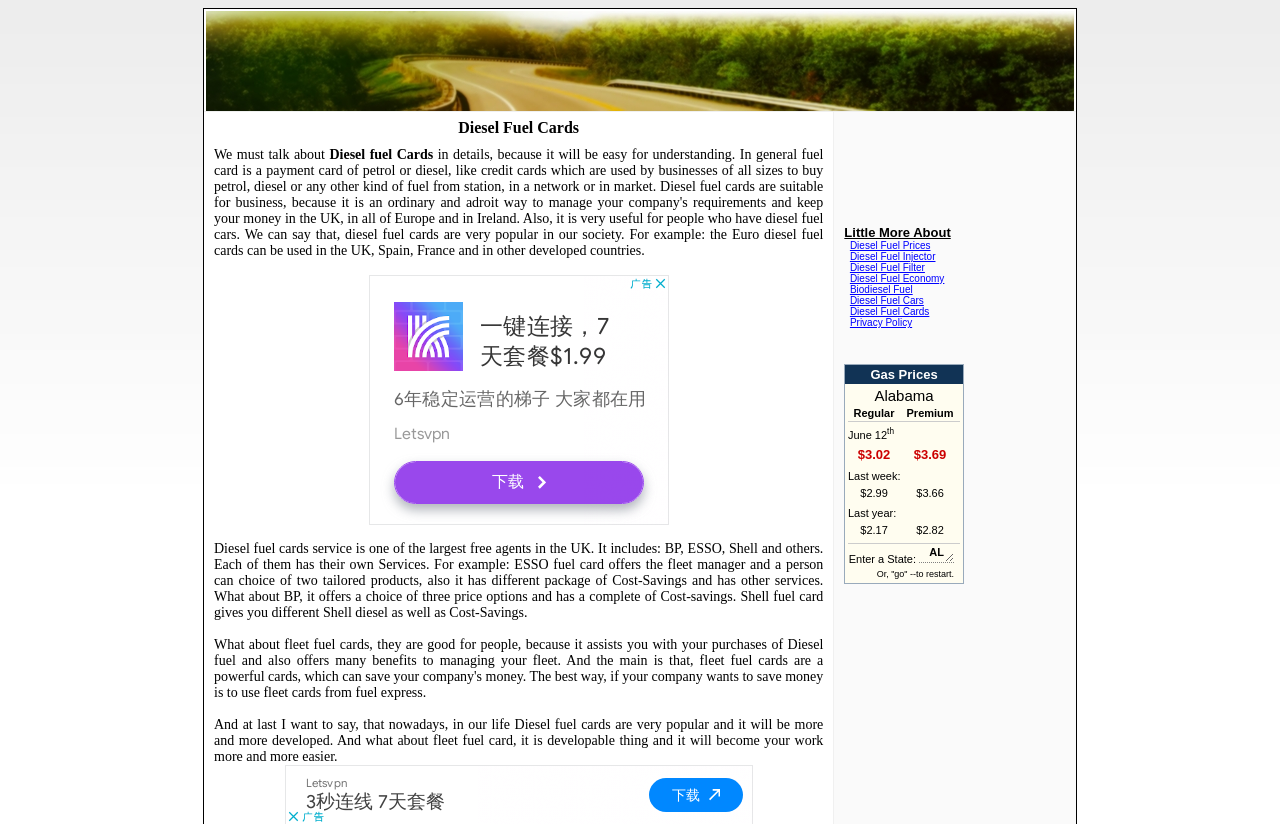Locate the bounding box coordinates of the area where you should click to accomplish the instruction: "Click on Automobiles category".

None